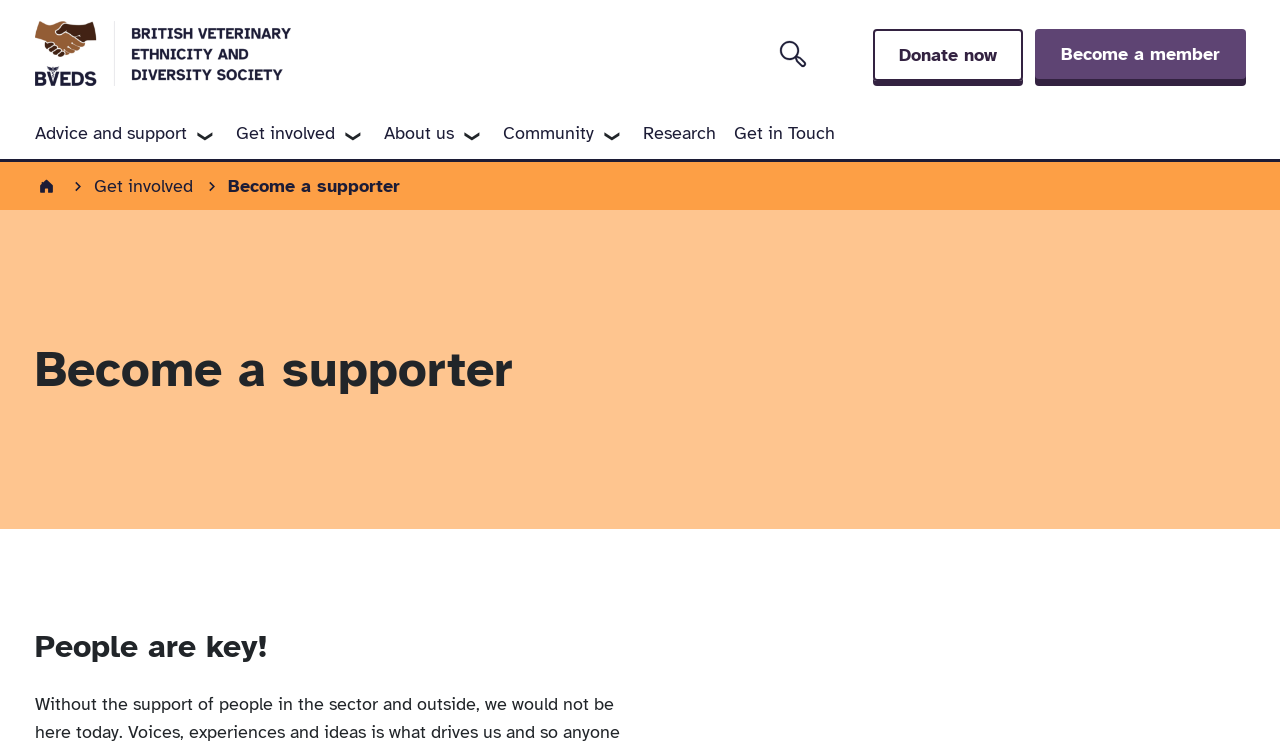Can you specify the bounding box coordinates for the region that should be clicked to fulfill this instruction: "Become a member".

[0.808, 0.038, 0.973, 0.105]